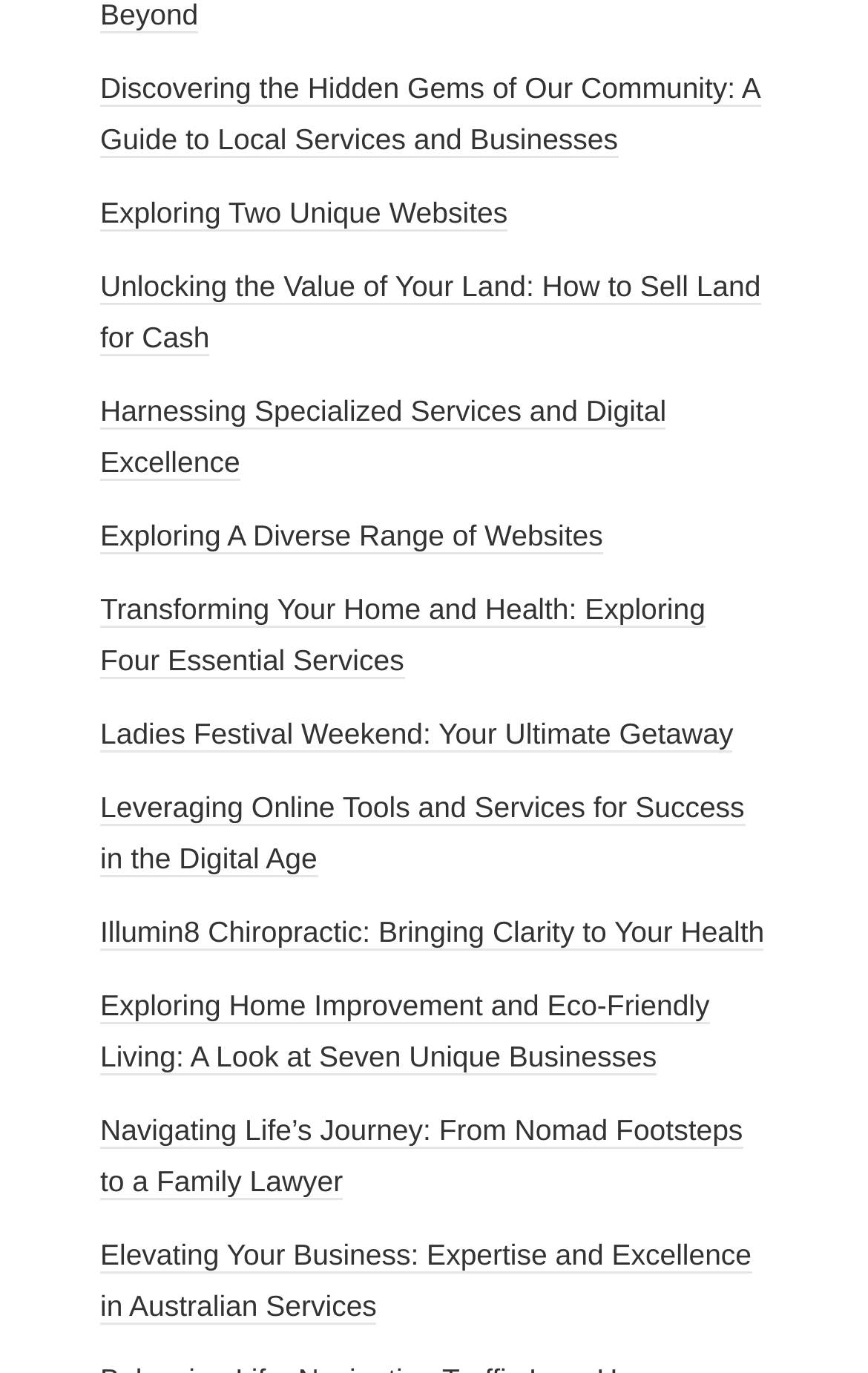Identify the bounding box coordinates for the element that needs to be clicked to fulfill this instruction: "Explore home improvement and eco-friendly living". Provide the coordinates in the format of four float numbers between 0 and 1: [left, top, right, bottom].

[0.115, 0.72, 0.818, 0.784]